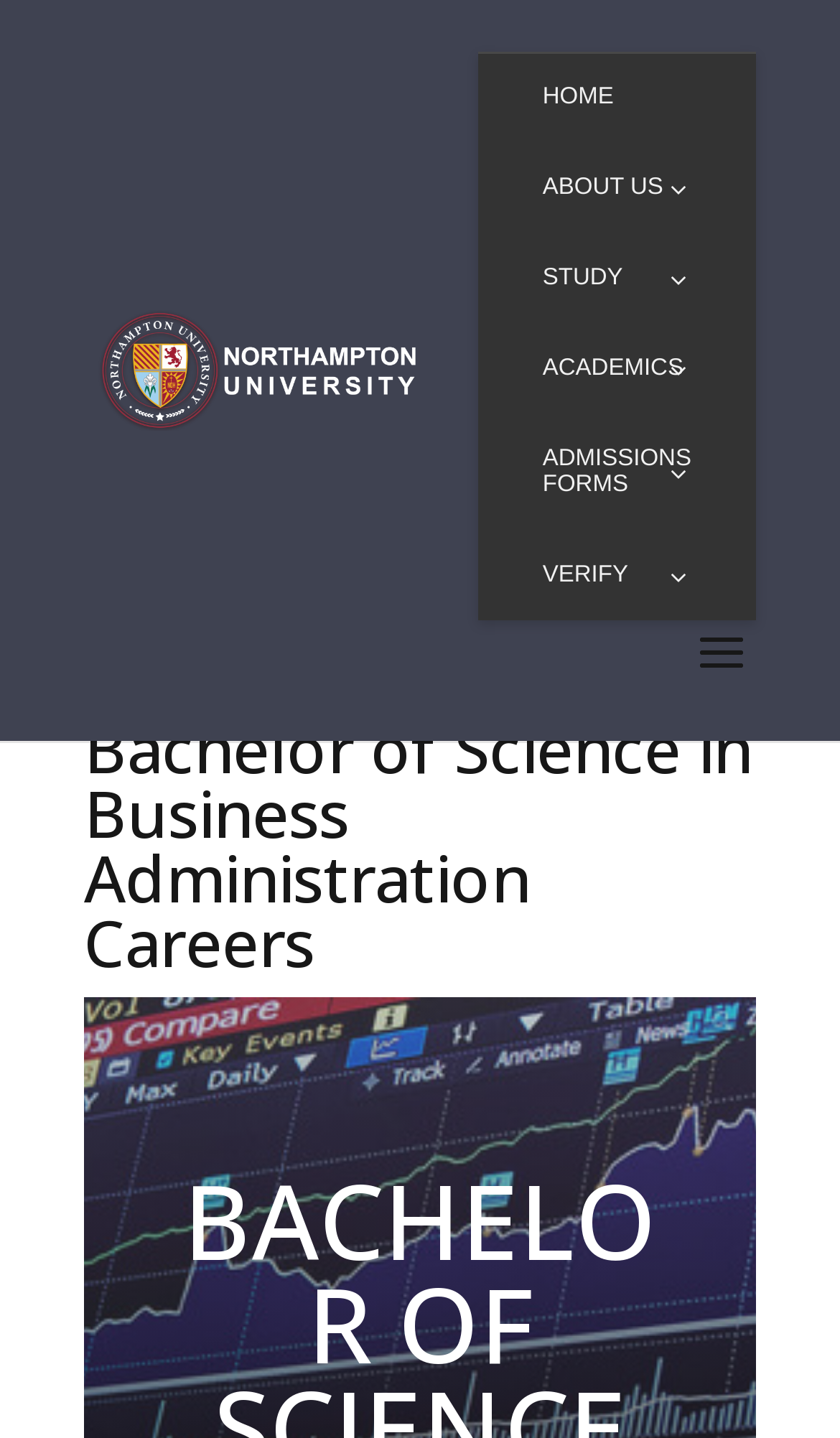Find the headline of the webpage and generate its text content.

Bachelor of Science in Business Administration Careers